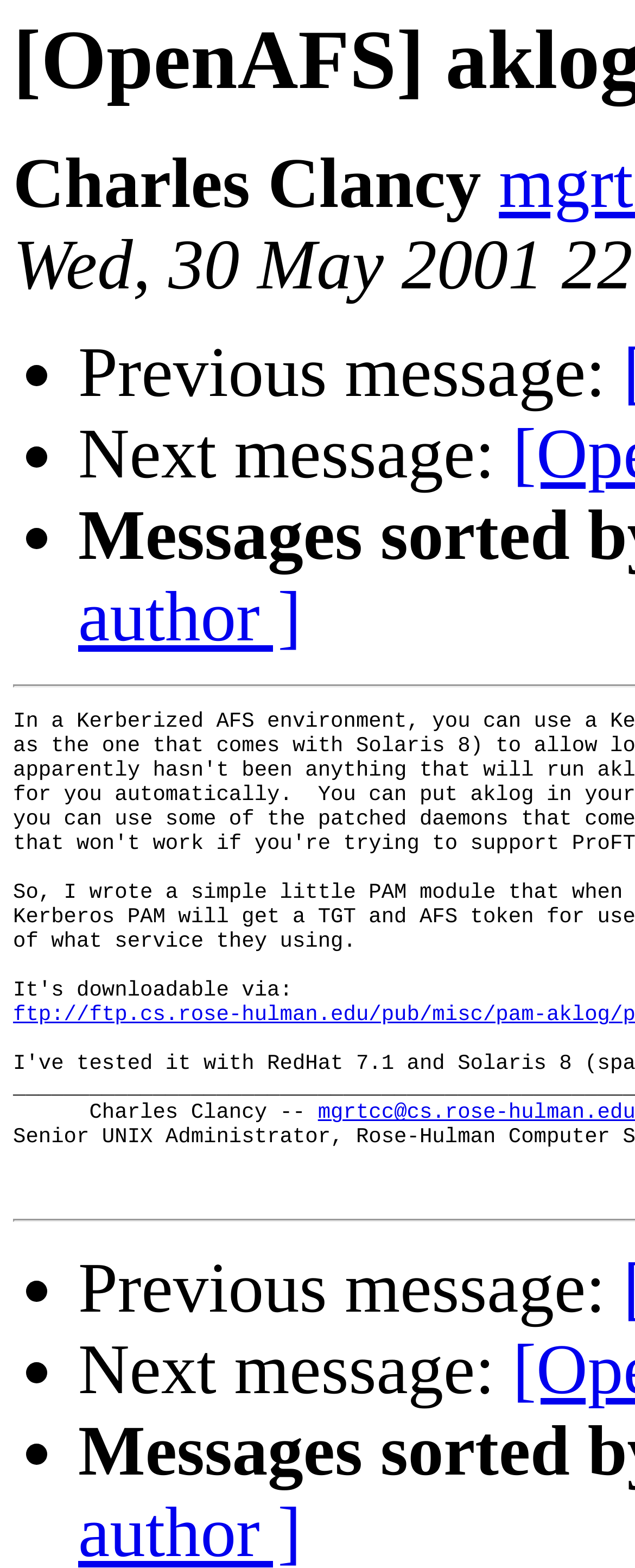What is the author's name?
Ensure your answer is thorough and detailed.

The author's name is mentioned at the top of the webpage, which is 'Charles Clancy'. This is evident from the StaticText element with the text 'Charles Clancy' at coordinates [0.021, 0.093, 0.786, 0.143].